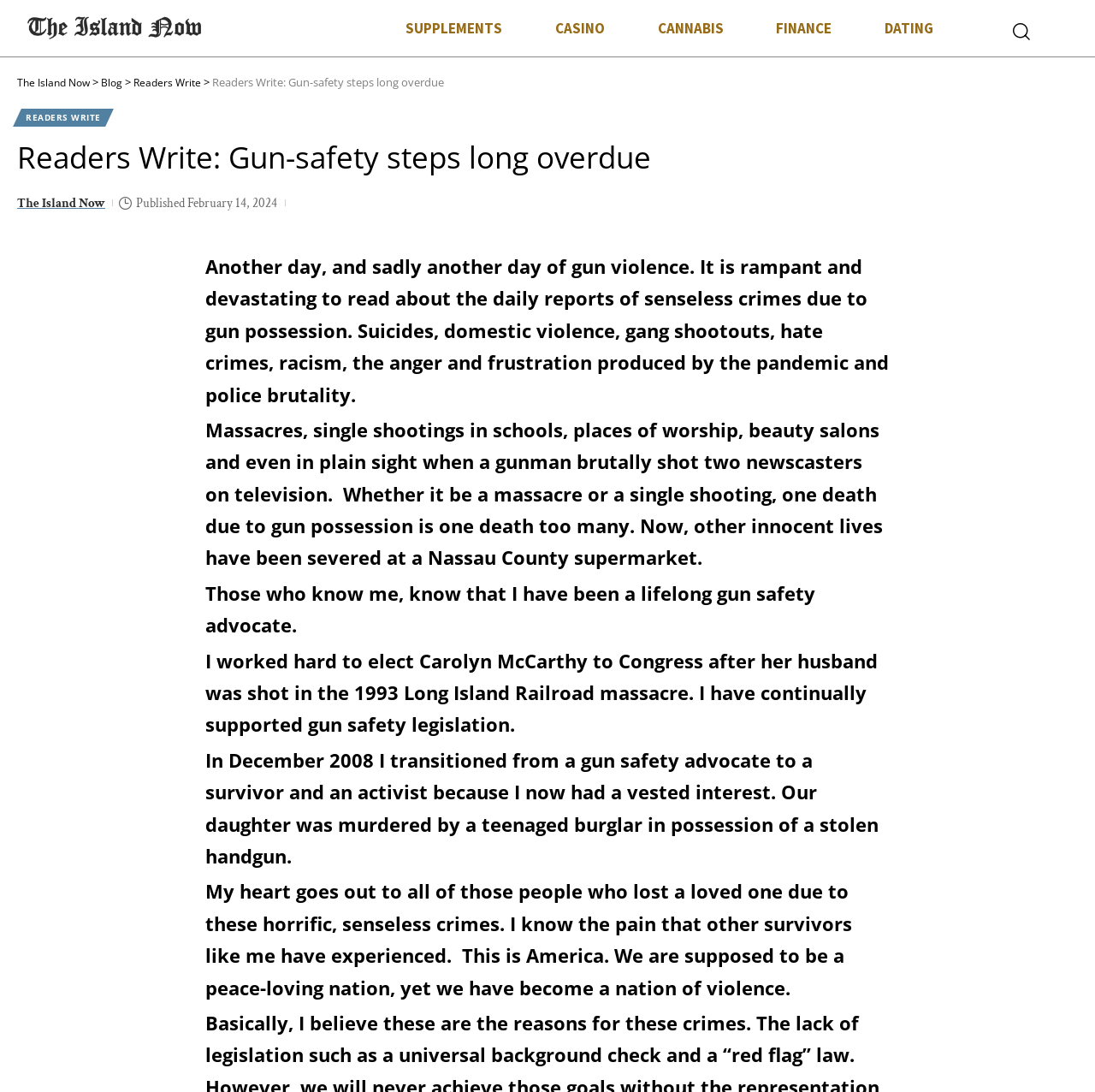Using the format (top-left x, top-left y, bottom-right x, bottom-right y), and given the element description, identify the bounding box coordinates within the screenshot: The Island Now

[0.016, 0.068, 0.088, 0.082]